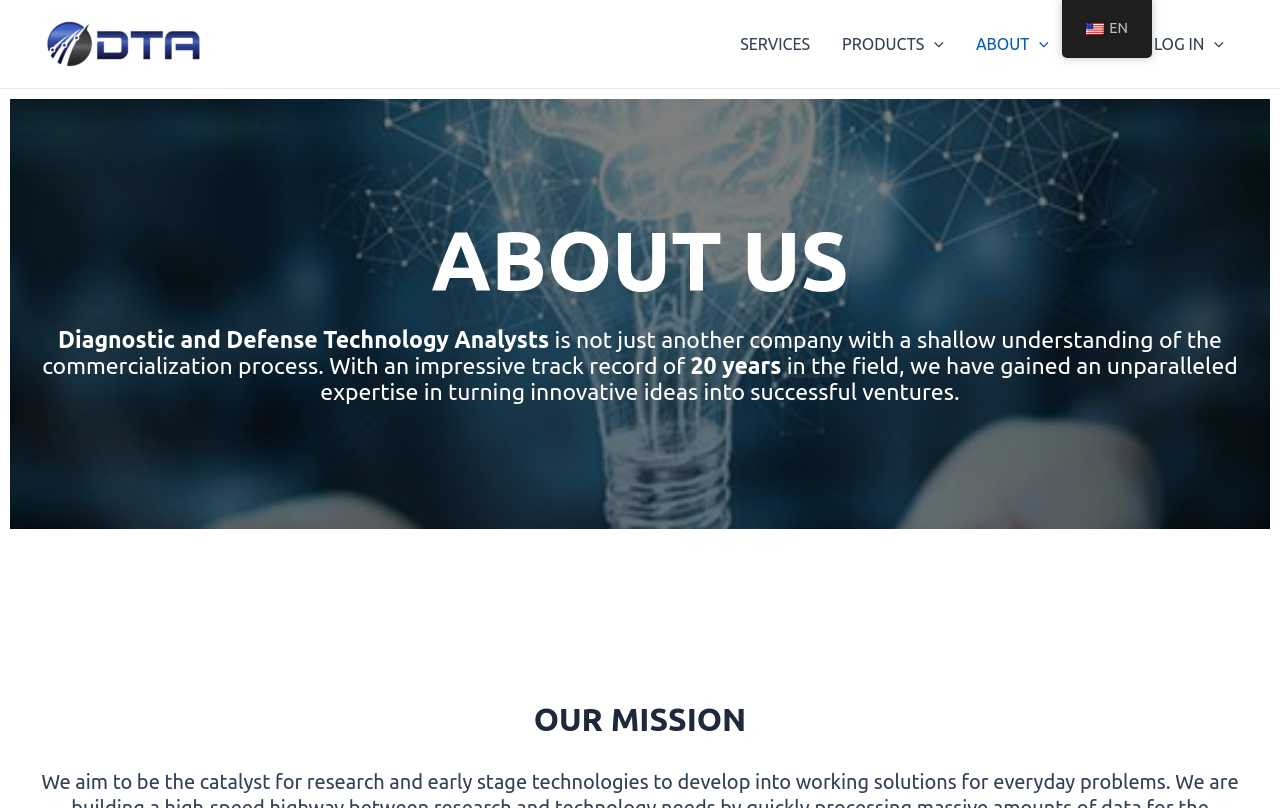Kindly provide the bounding box coordinates of the section you need to click on to fulfill the given instruction: "Click on LOG IN".

[0.902, 0.043, 0.941, 0.066]